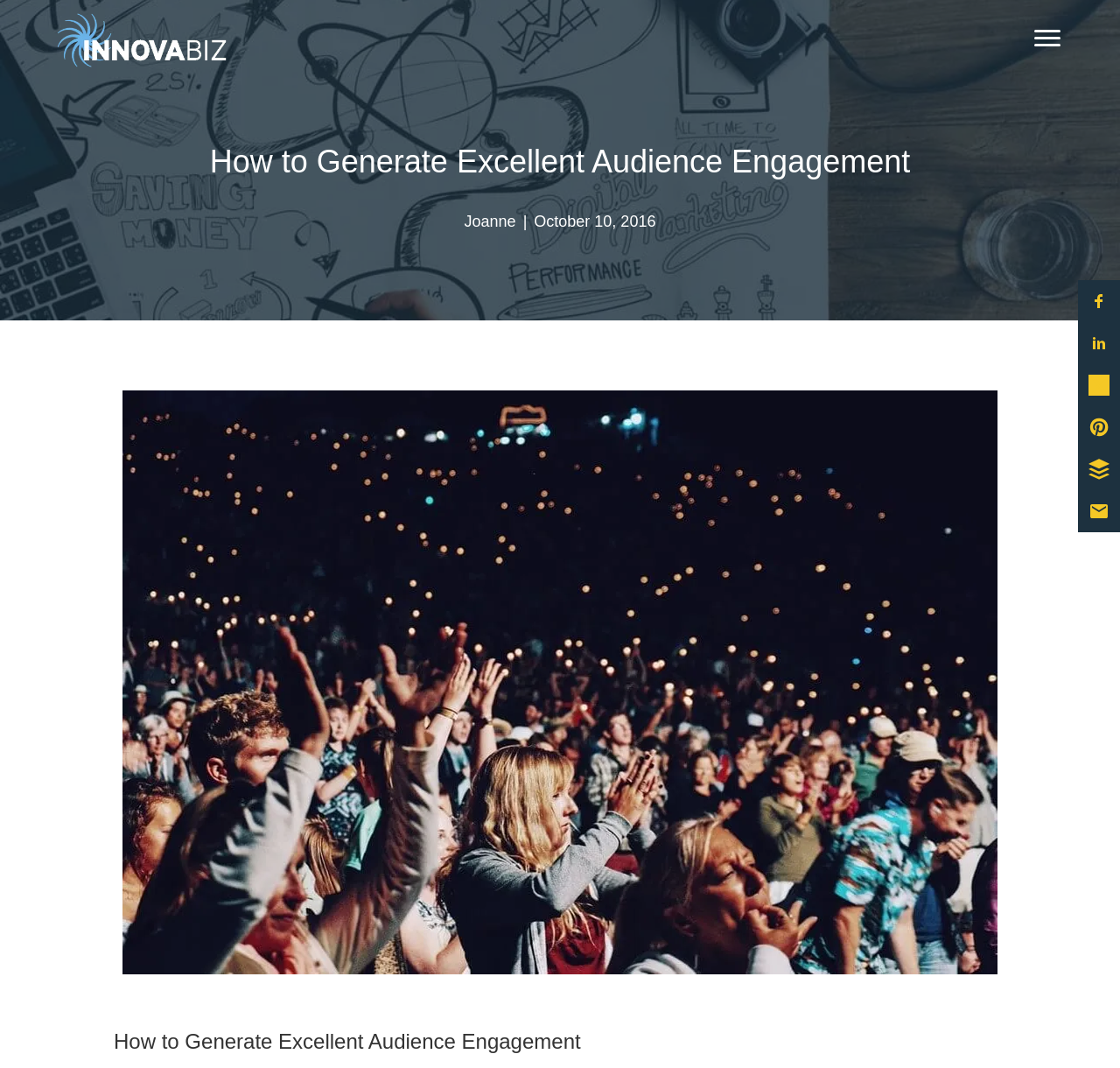Answer briefly with one word or phrase:
What is the logo of the website?

Innovabiz_Blue_White_RGB_500px_tn001